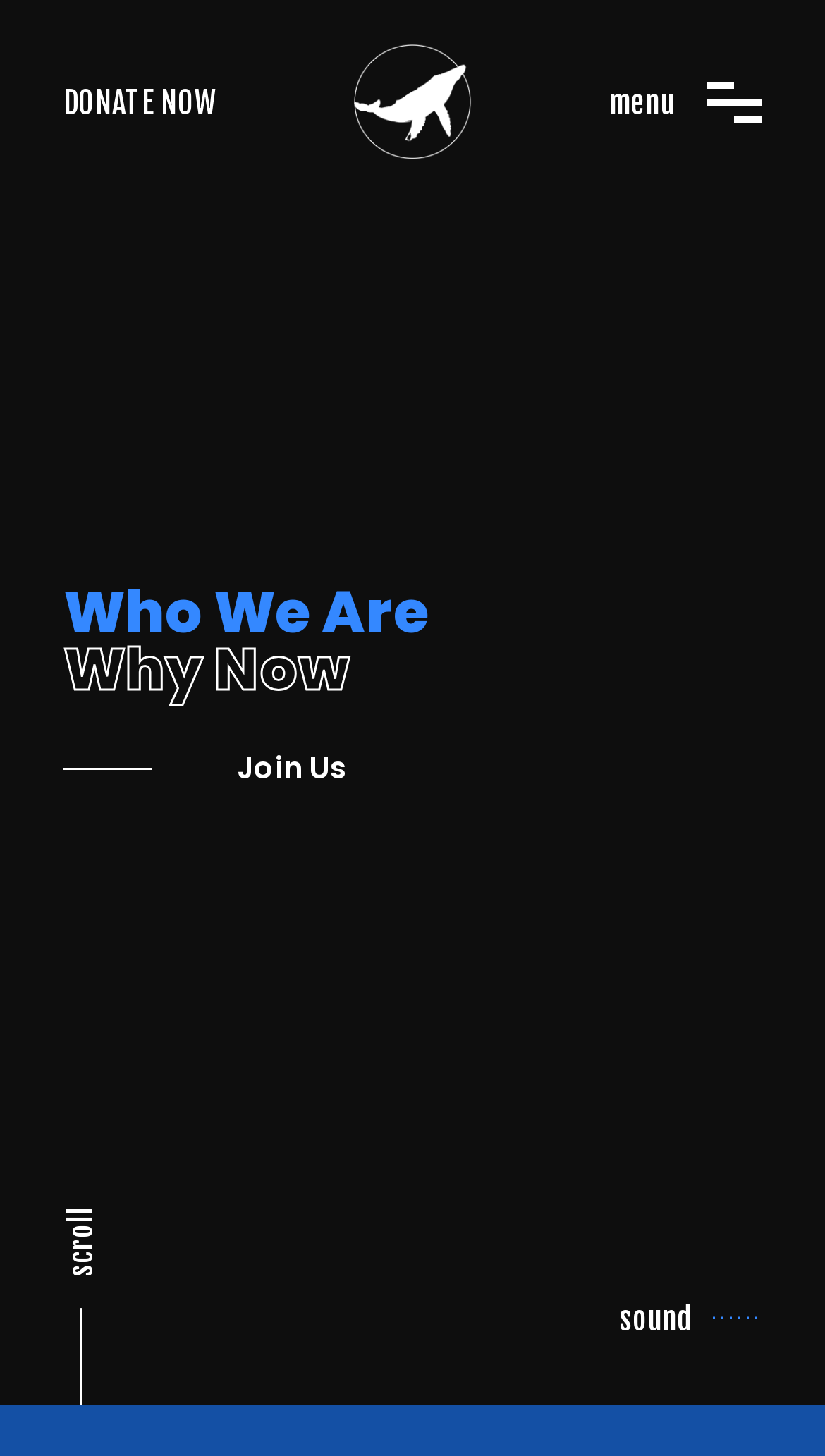What is the relationship between the image and the 'Join Us' link? Look at the image and give a one-word or short phrase answer.

They are related